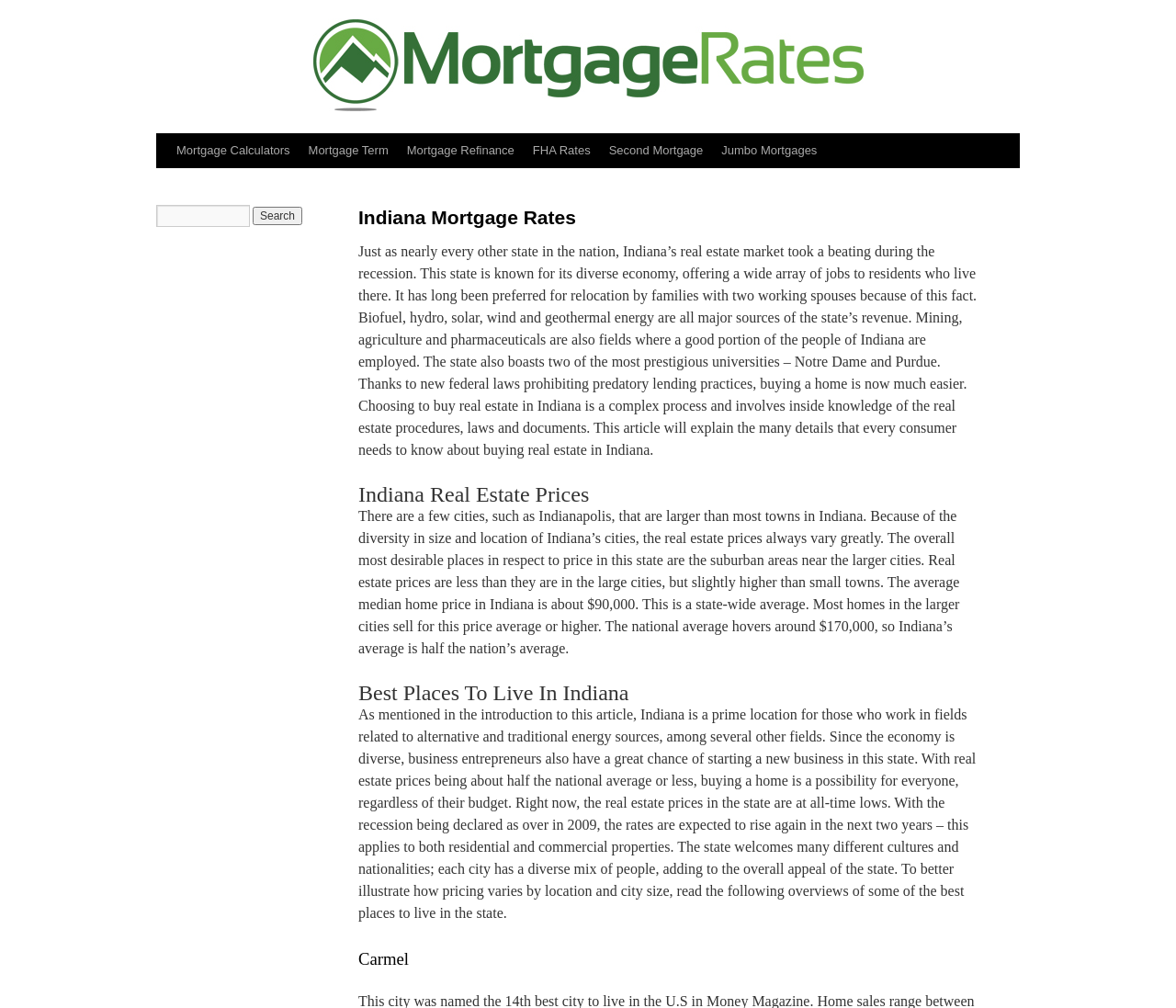Please give the bounding box coordinates of the area that should be clicked to fulfill the following instruction: "Search for mortgage rates". The coordinates should be in the format of four float numbers from 0 to 1, i.e., [left, top, right, bottom].

[0.215, 0.205, 0.257, 0.223]